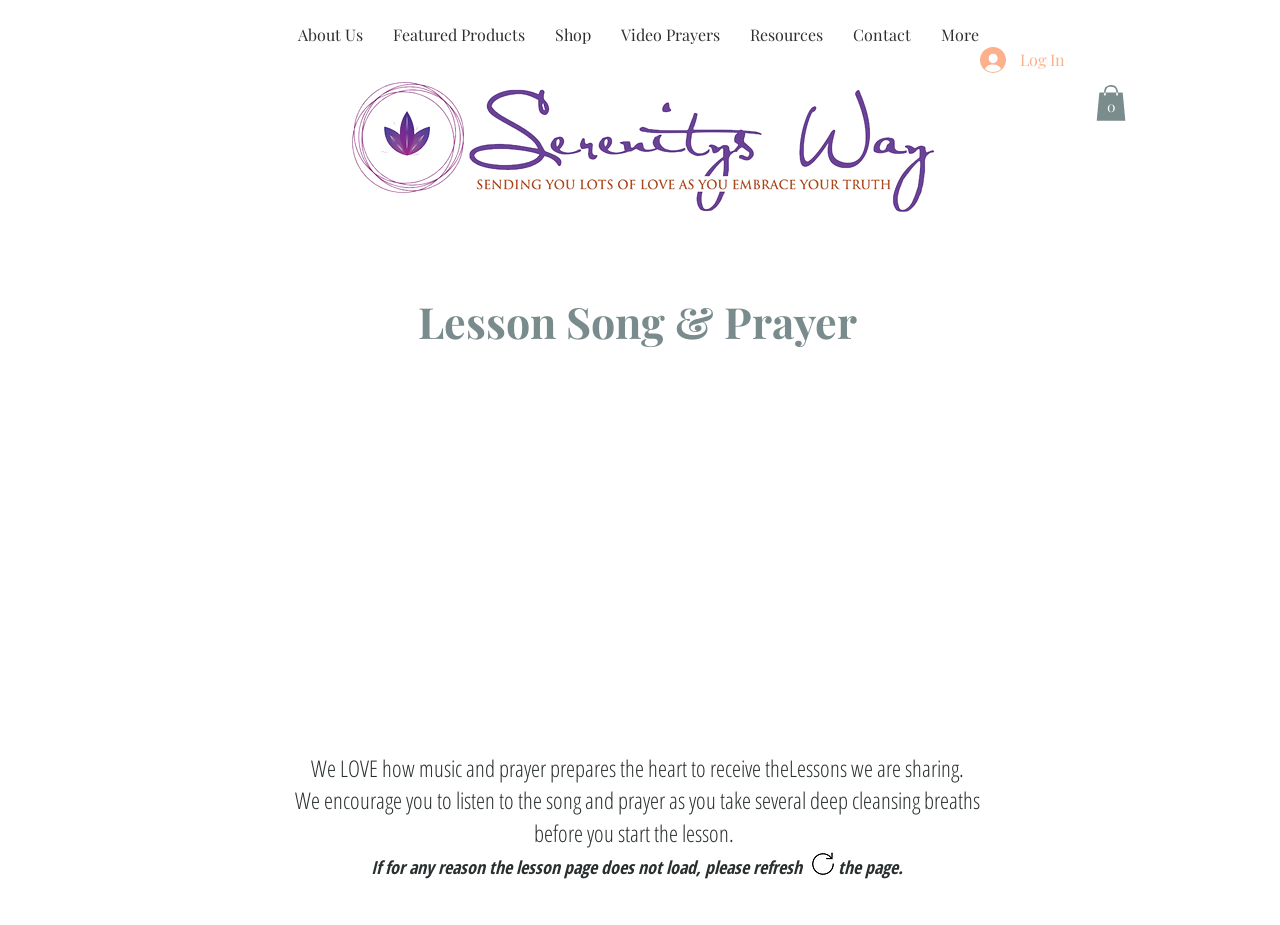What is the purpose of the 'Lesson Song & Prayer' section?
Provide a fully detailed and comprehensive answer to the question.

The 'Lesson Song & Prayer' section is intended to help users prepare their hearts to receive the lessons being shared. It encourages users to listen to the song and prayer while taking deep cleansing breaths before starting the lesson.